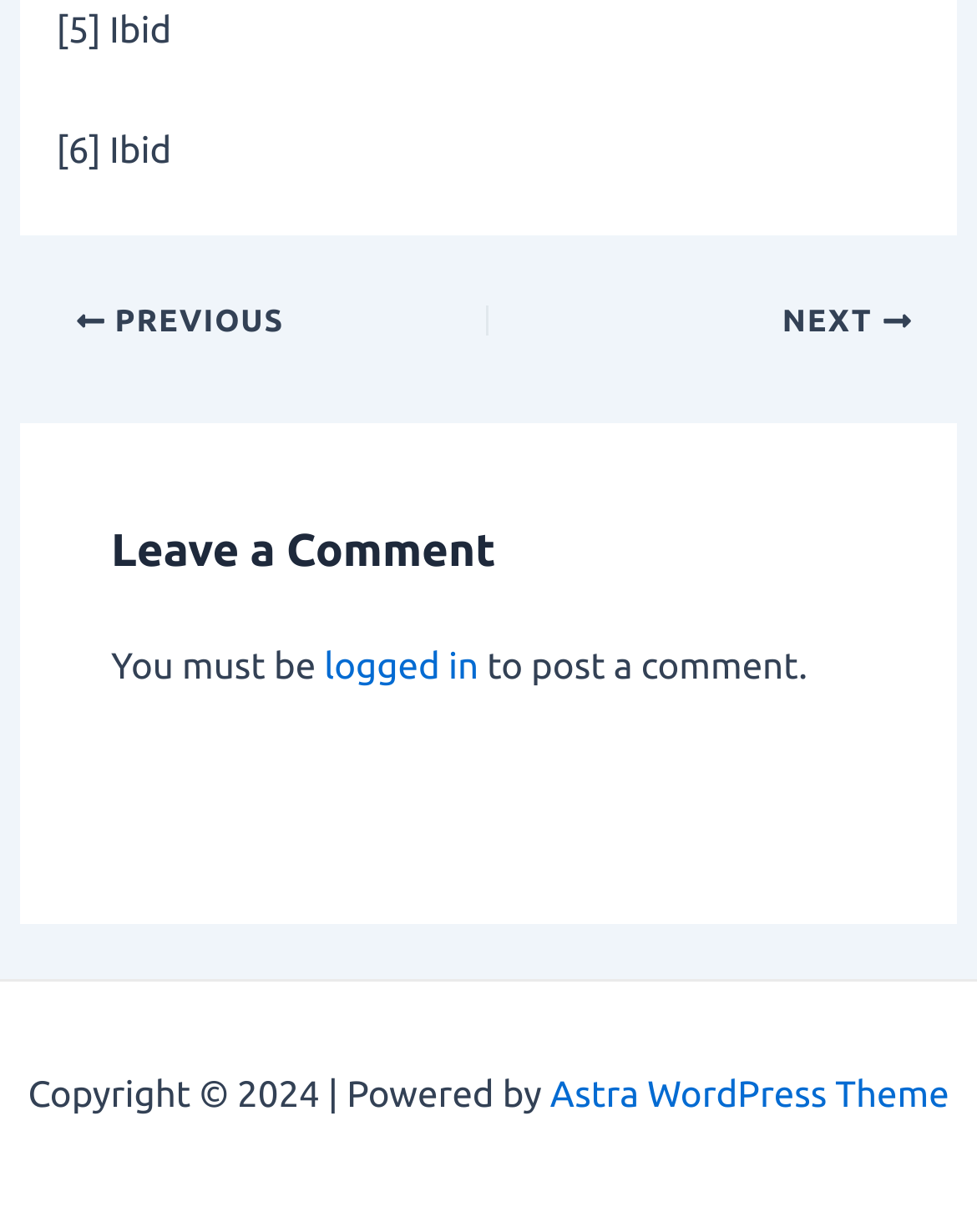Identify the bounding box for the given UI element using the description provided. Coordinates should be in the format (top-left x, top-left y, bottom-right x, bottom-right y) and must be between 0 and 1. Here is the description: NEXT

[0.505, 0.244, 0.934, 0.277]